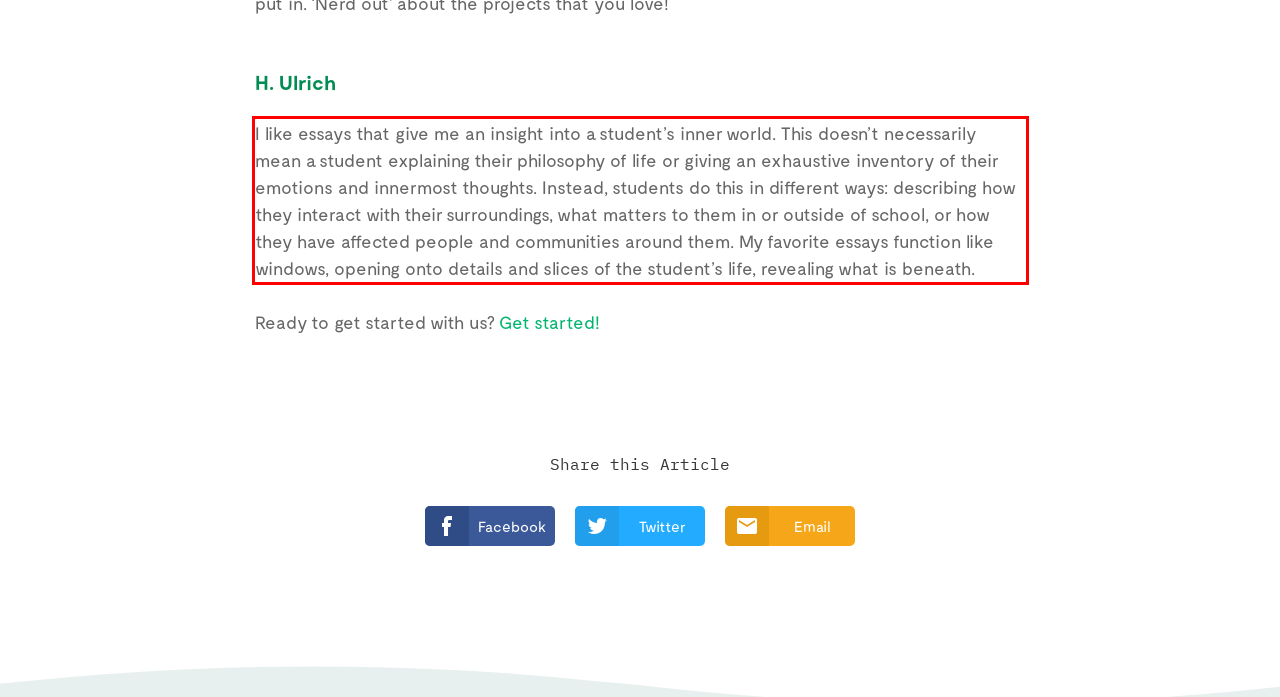Identify and extract the text within the red rectangle in the screenshot of the webpage.

I like essays that give me an insight into a student’s inner world. This doesn’t necessarily mean a student explaining their philosophy of life or giving an exhaustive inventory of their emotions and innermost thoughts. Instead, students do this in different ways: describing how they interact with their surroundings, what matters to them in or outside of school, or how they have affected people and communities around them. My favorite essays function like windows, opening onto details and slices of the student’s life, revealing what is beneath.